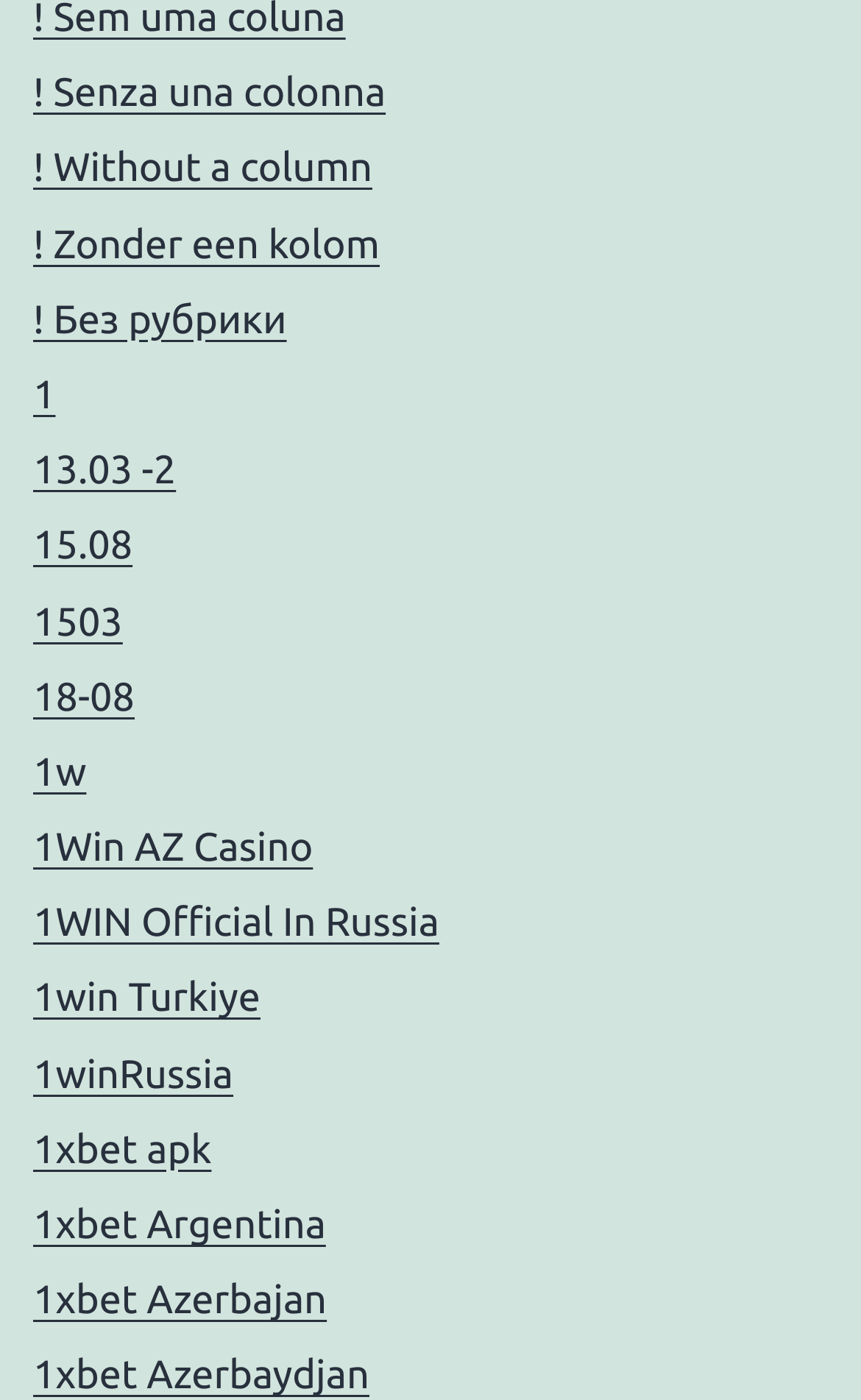What is the common theme among the links? Examine the screenshot and reply using just one word or a brief phrase.

Betting platforms